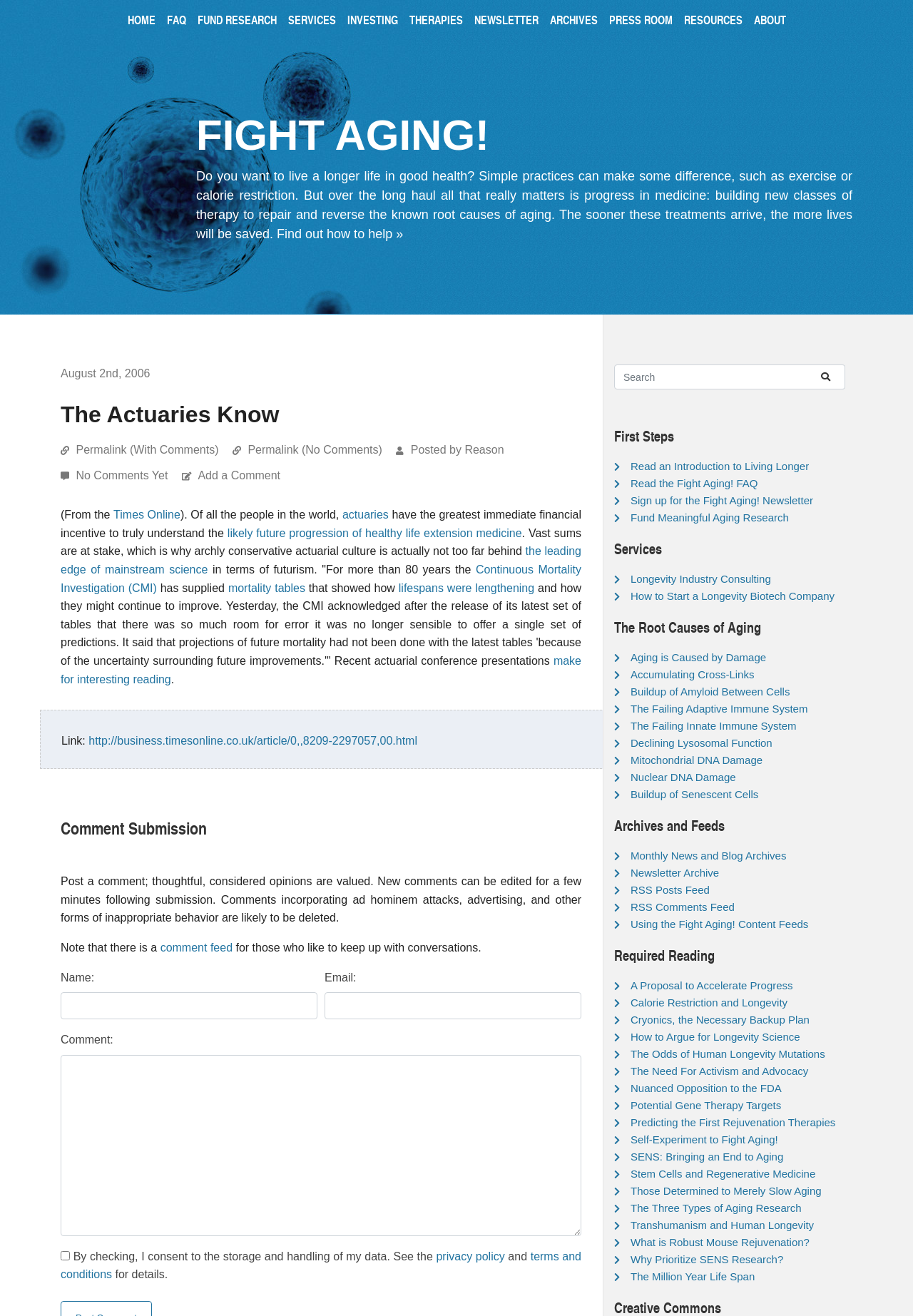Determine the bounding box coordinates of the clickable region to carry out the instruction: "Search".

[0.673, 0.277, 0.884, 0.296]